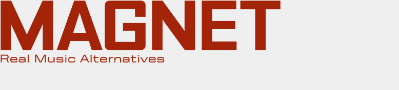Give a thorough caption of the image, focusing on all visible elements.

The image showcases the logo and branding of **Magnet Magazine**, which is dedicated to music enthusiasts who appreciate alternative and independent music. The logo features the name "MAGNET" prominently displayed in a bold, stylized font, accompanied by the tagline "Real Music Alternatives," emphasizing the magazine's focus on authentic musical content and diverse artist features. This visual identity reflects the magazine's commitment to covering unique stories and sounds from the music scene. The design combines a modern aesthetic with a strong typographical presence, making it easily recognizable to its audience.